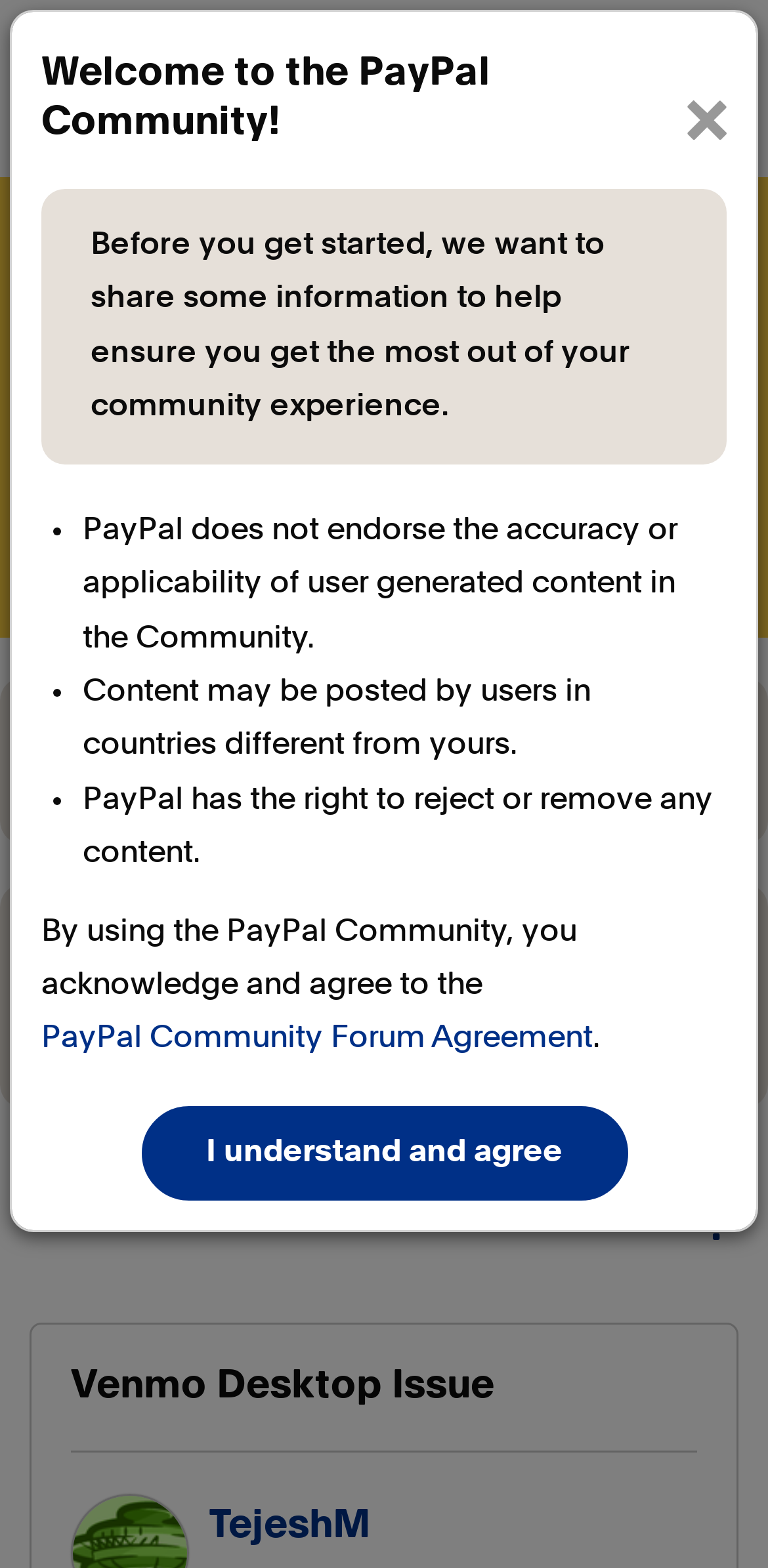How many buttons are there in the custom-community-header-more-list?
Please provide an in-depth and detailed response to the question.

I found the answer by examining the button element with the text 'More ' and its attribute 'controls' which points to the custom-community-header-more-list, and I found only one button element inside it.